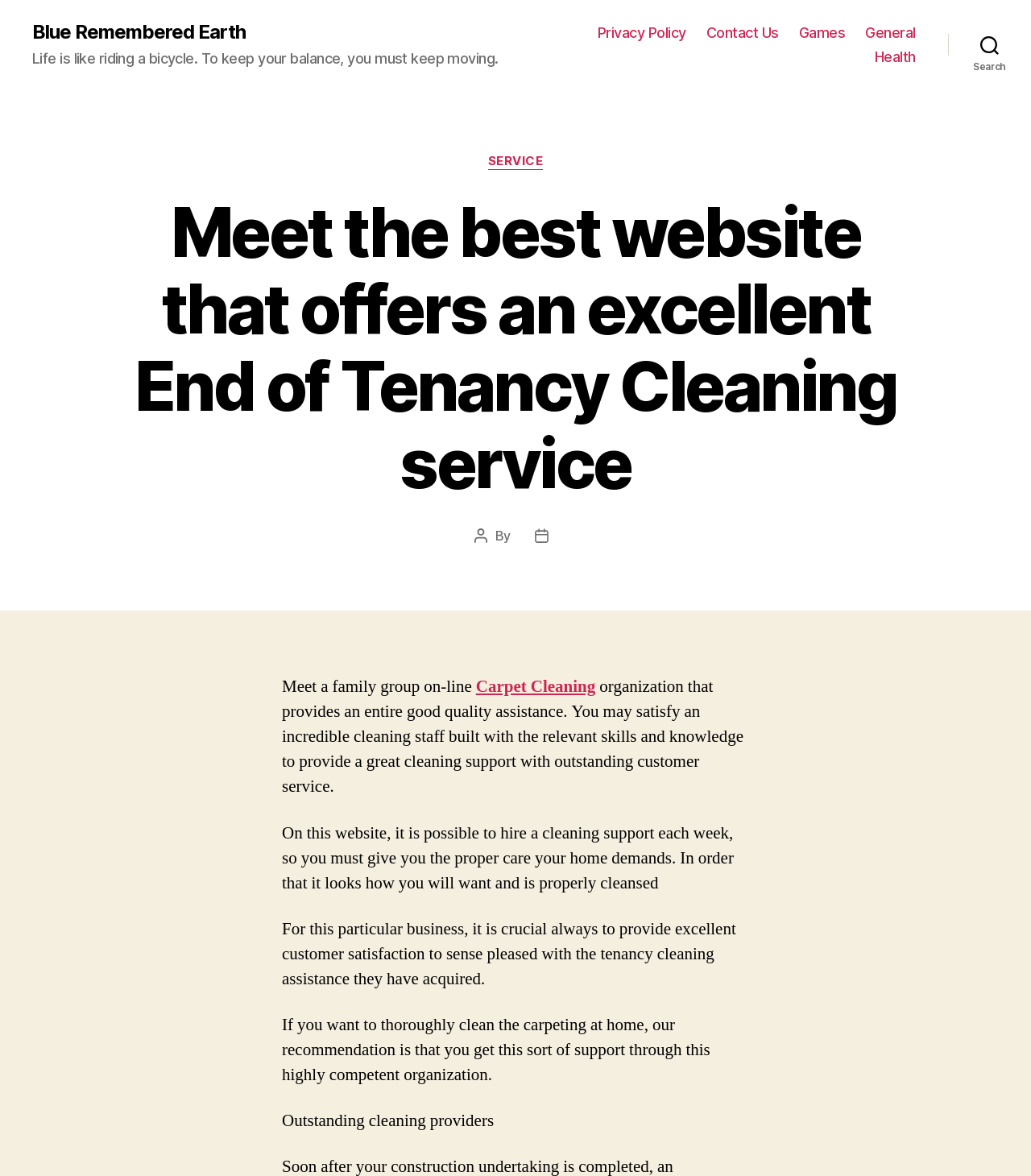What type of staff does the company have?
Using the image, provide a concise answer in one word or a short phrase.

Incredible cleaning staff